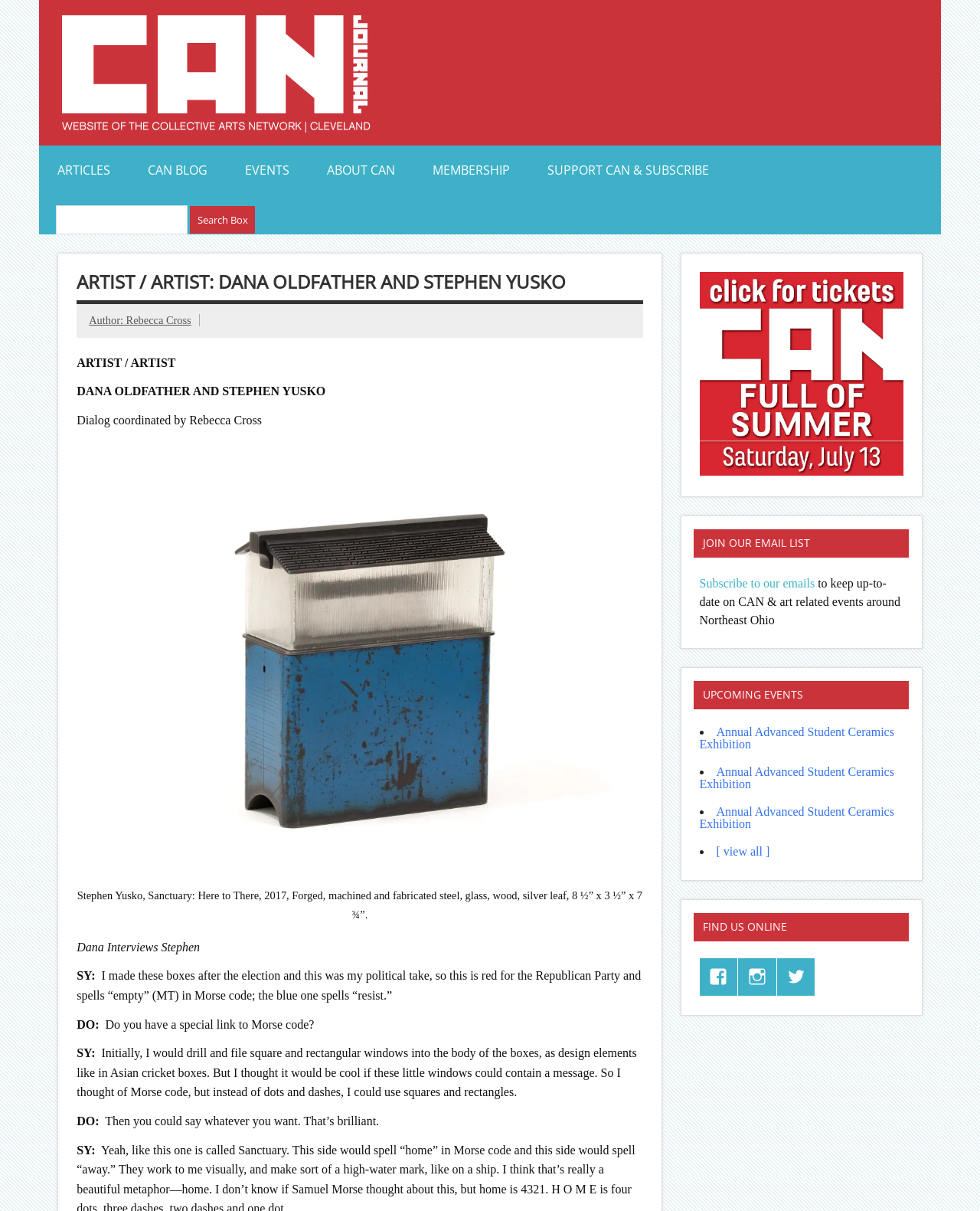What is the name of the organization behind the webpage? Based on the screenshot, please respond with a single word or phrase.

Collective Arts Network